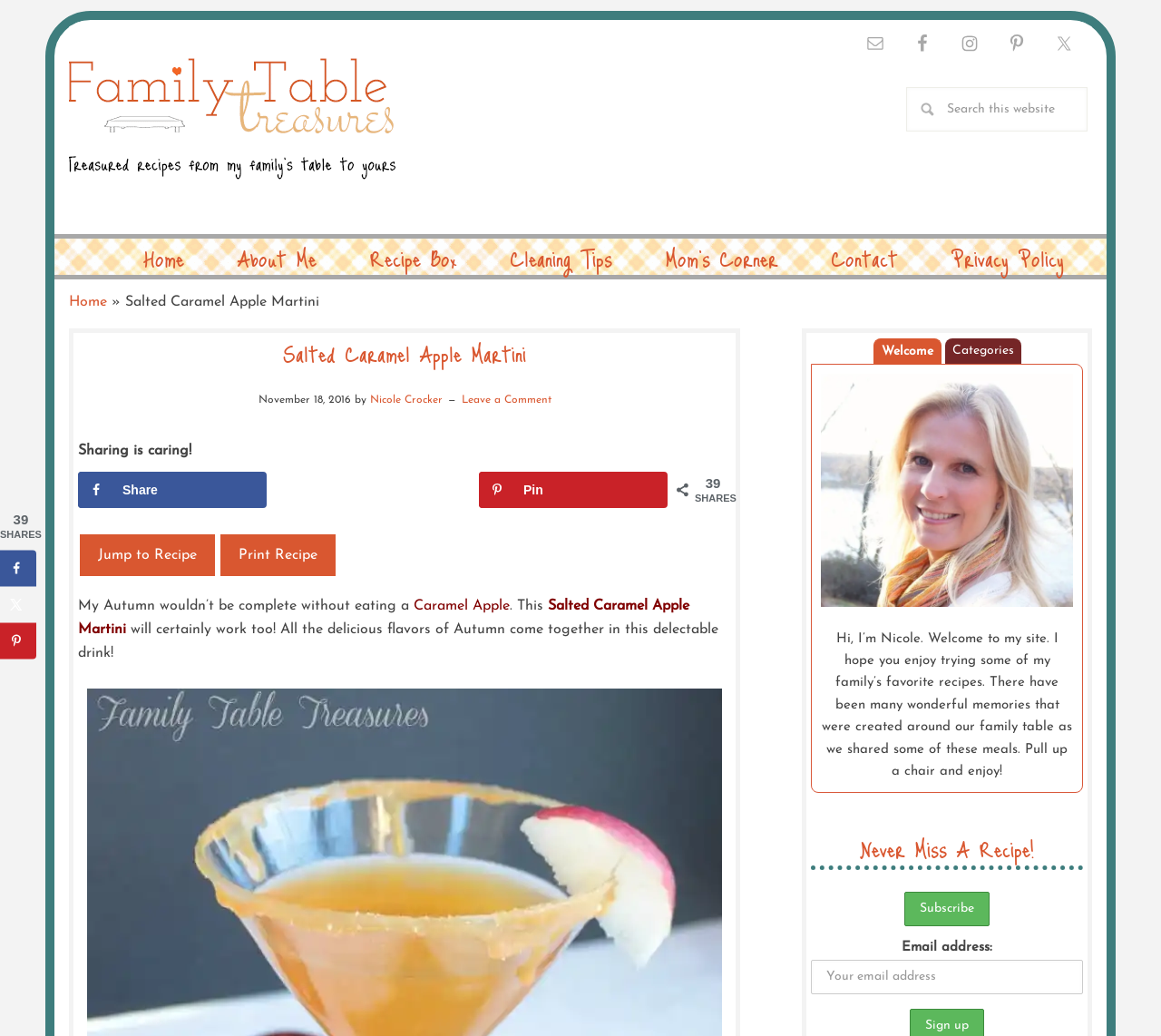Respond to the question below with a single word or phrase:
How many social media links are at the top of the page?

5